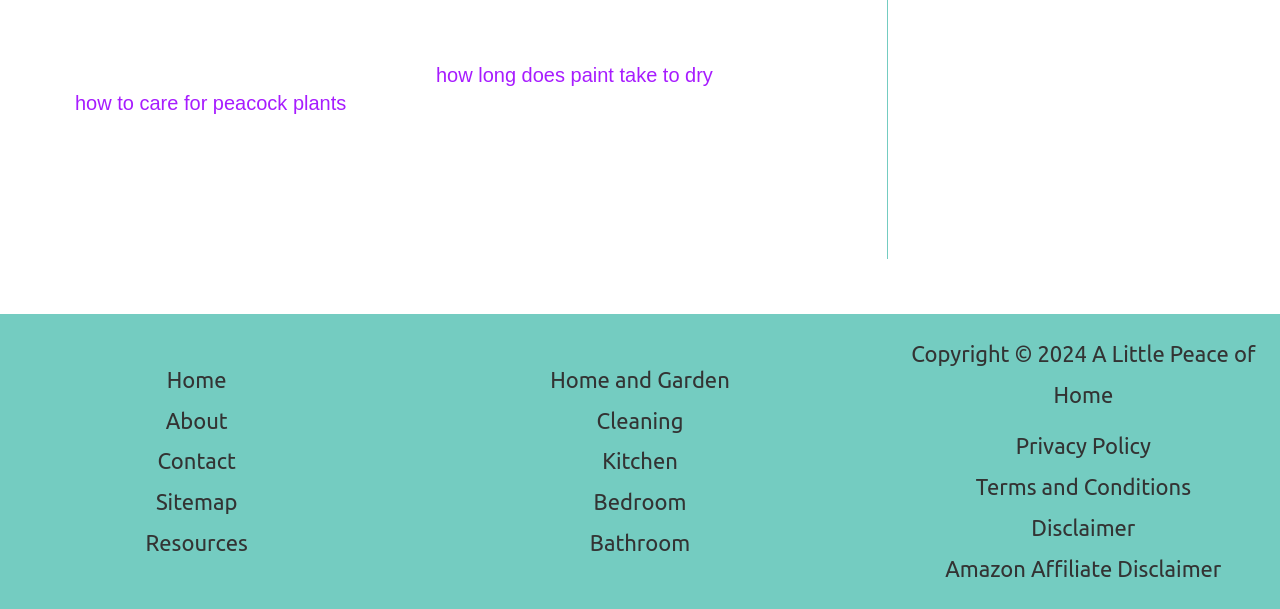What is the copyright year mentioned in the footer?
Answer the question with as much detail as you can, using the image as a reference.

I looked at the footer section of the webpage and found the copyright information, which mentions the year 2024.